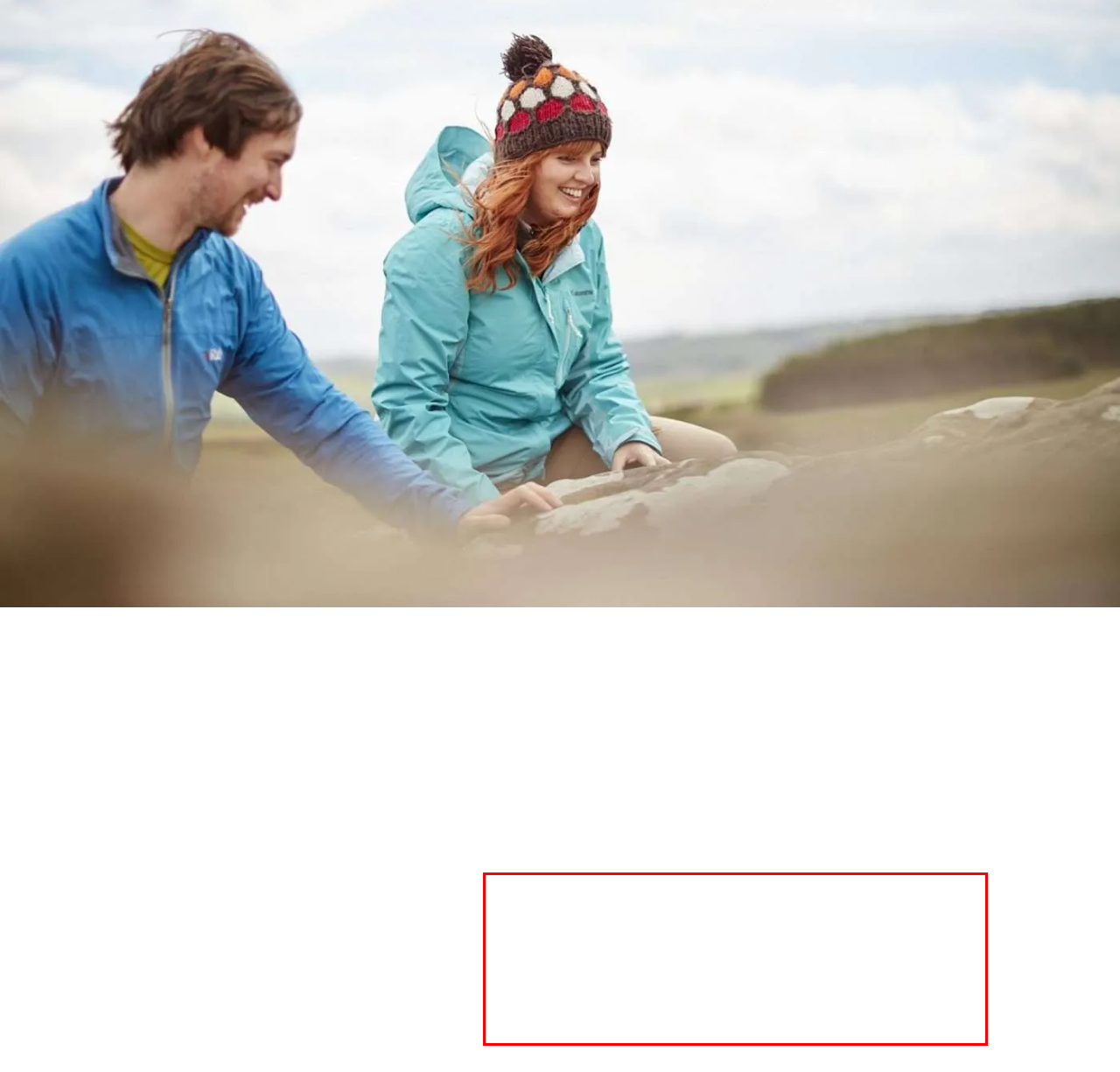Given a screenshot of a webpage with a red bounding box, please identify and retrieve the text inside the red rectangle.

The concept was to design, build and launch an app that allowed visitors to locate a series of six poems, written by Simon during a visit to Northumberland, in specific locations around the park. With an emphasis on the app having no physical presence or intervention with the landscape, users automatically unlock each poem upon reaching the exact location it was written – leaving no footprint and experiencing exactly what Simon had experienced himself.